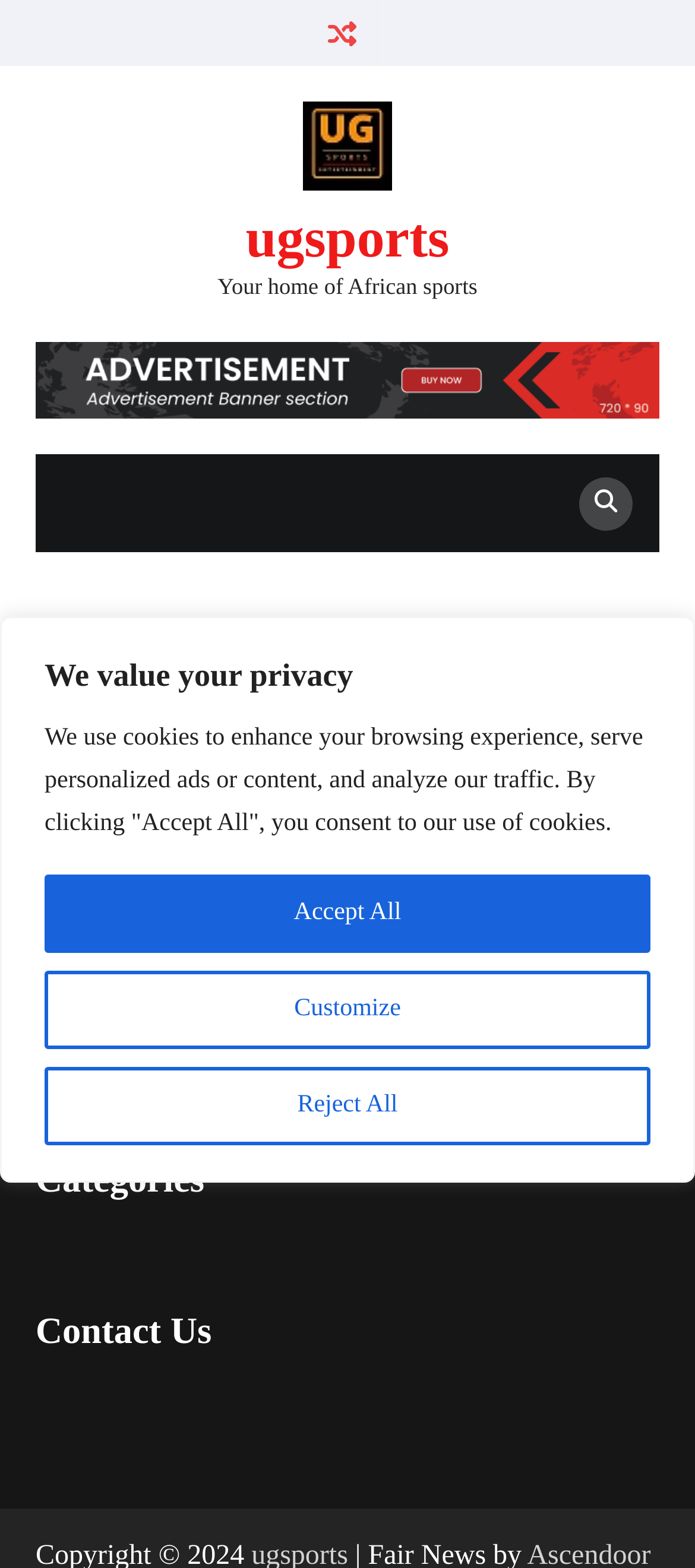Determine the bounding box coordinates for the HTML element described here: "title="View Random Post"".

[0.445, 0.0, 0.54, 0.042]